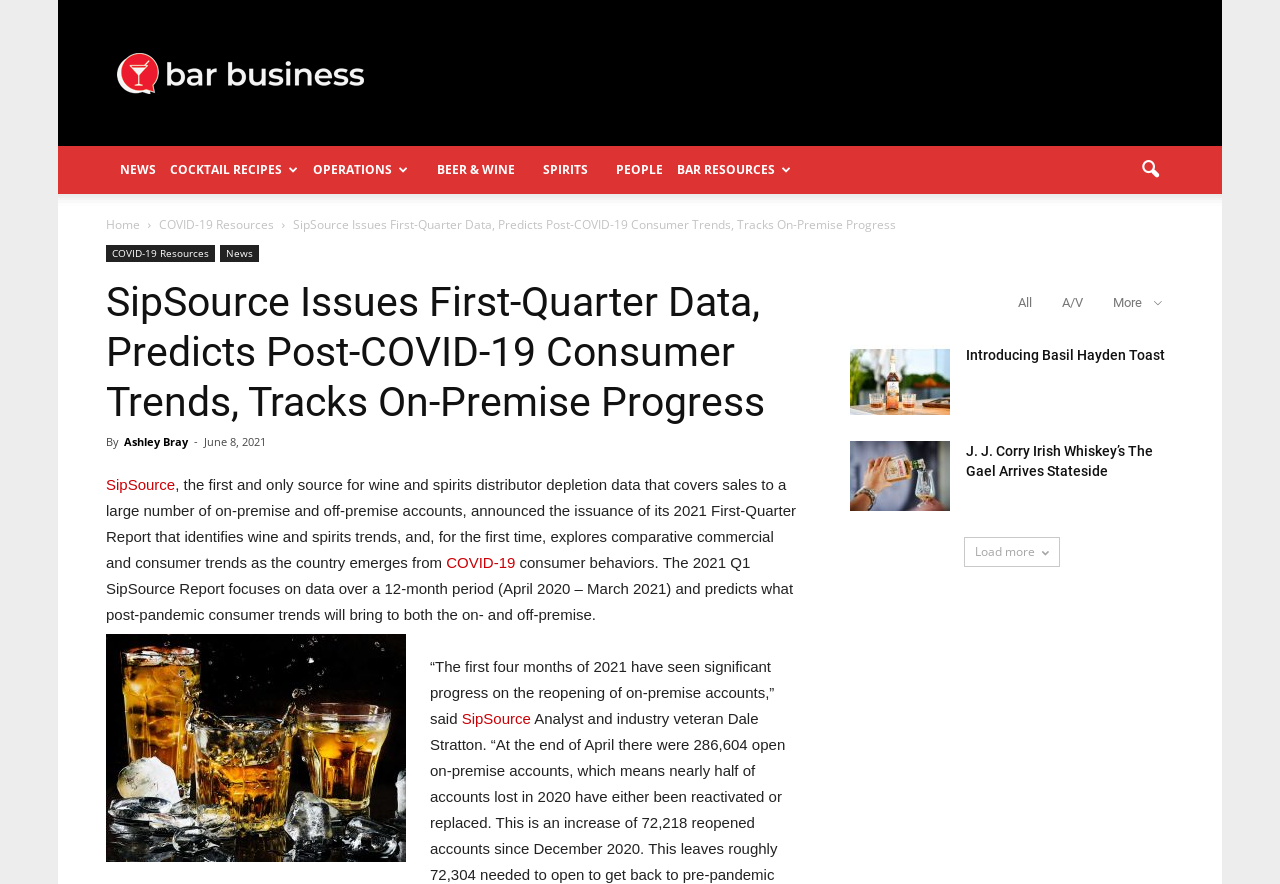Please find the bounding box coordinates of the element that must be clicked to perform the given instruction: "Click on NEWS". The coordinates should be four float numbers from 0 to 1, i.e., [left, top, right, bottom].

[0.083, 0.165, 0.133, 0.219]